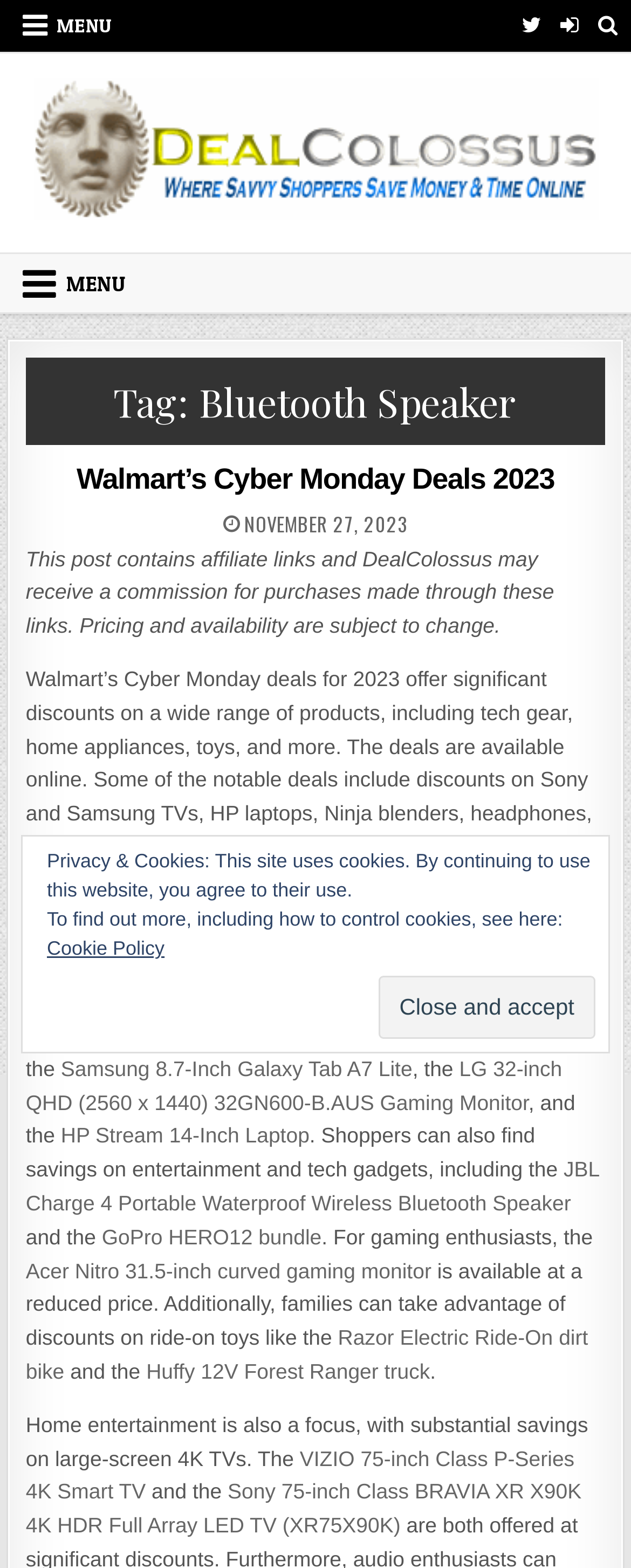Can you find the bounding box coordinates for the element that needs to be clicked to execute this instruction: "Open the Login / Register page"? The coordinates should be given as four float numbers between 0 and 1, i.e., [left, top, right, bottom].

[0.878, 0.006, 0.927, 0.026]